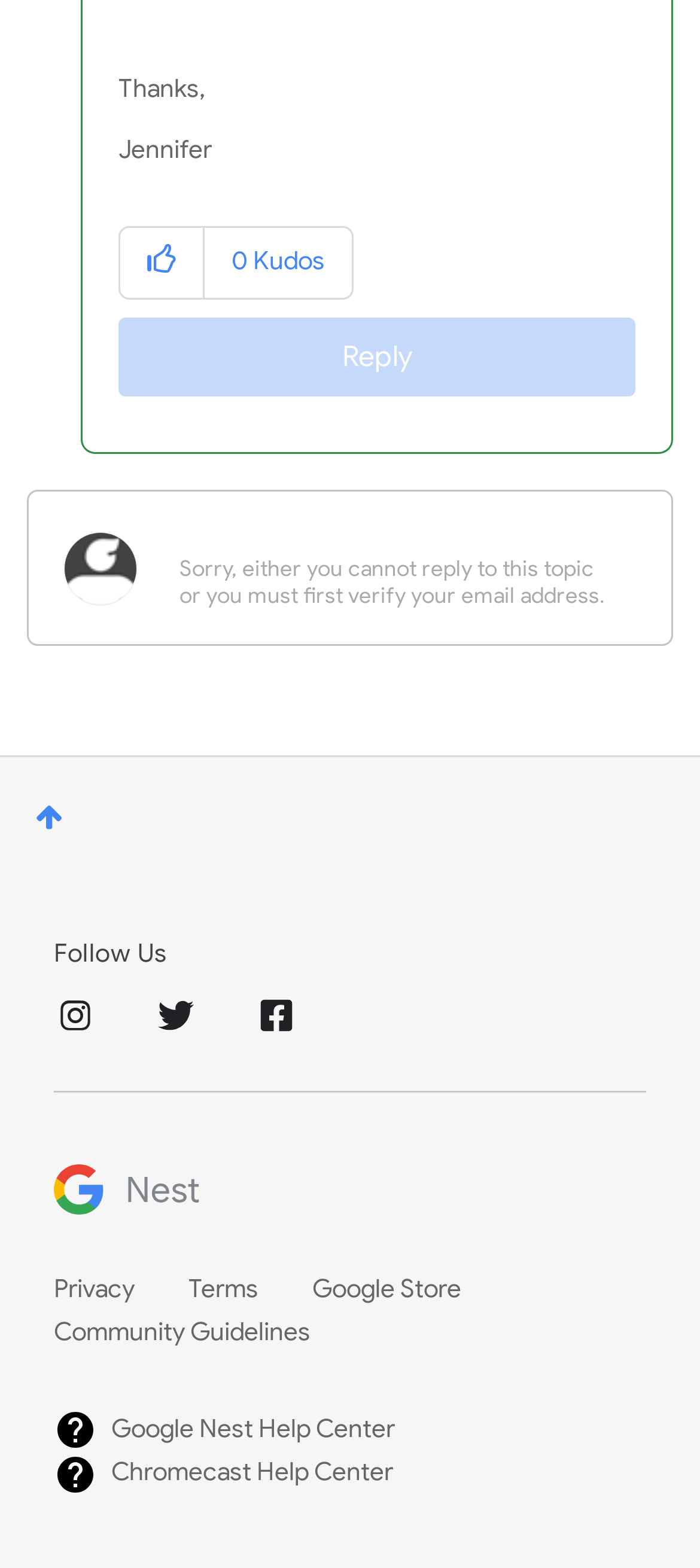Provide the bounding box coordinates in the format (top-left x, top-left y, bottom-right x, bottom-right y). All values are floating point numbers between 0 and 1. Determine the bounding box coordinate of the UI element described as: Contact us

None